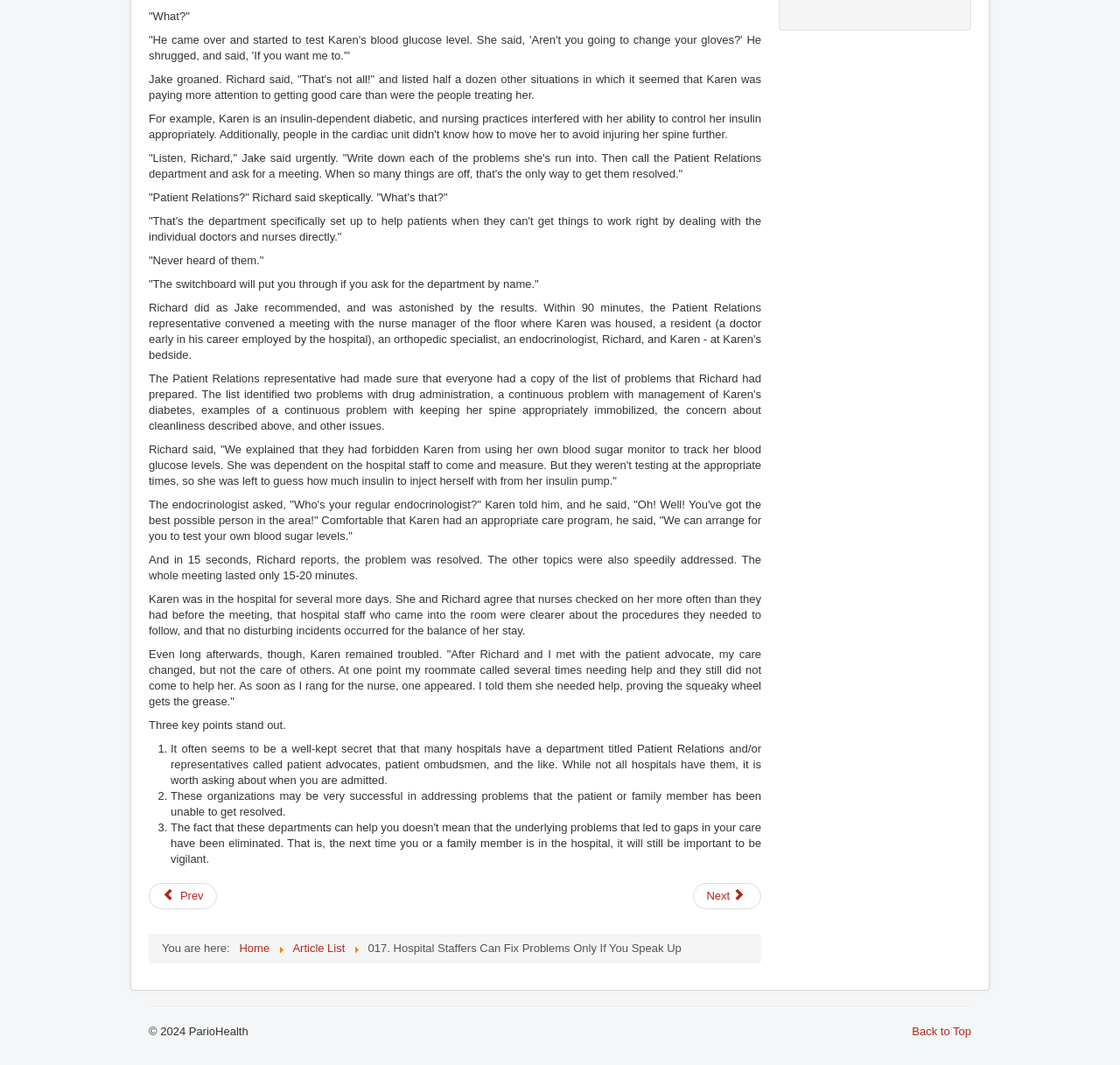Given the element description Article List, specify the bounding box coordinates of the corresponding UI element in the format (top-left x, top-left y, bottom-right x, bottom-right y). All values must be between 0 and 1.

[0.261, 0.884, 0.308, 0.896]